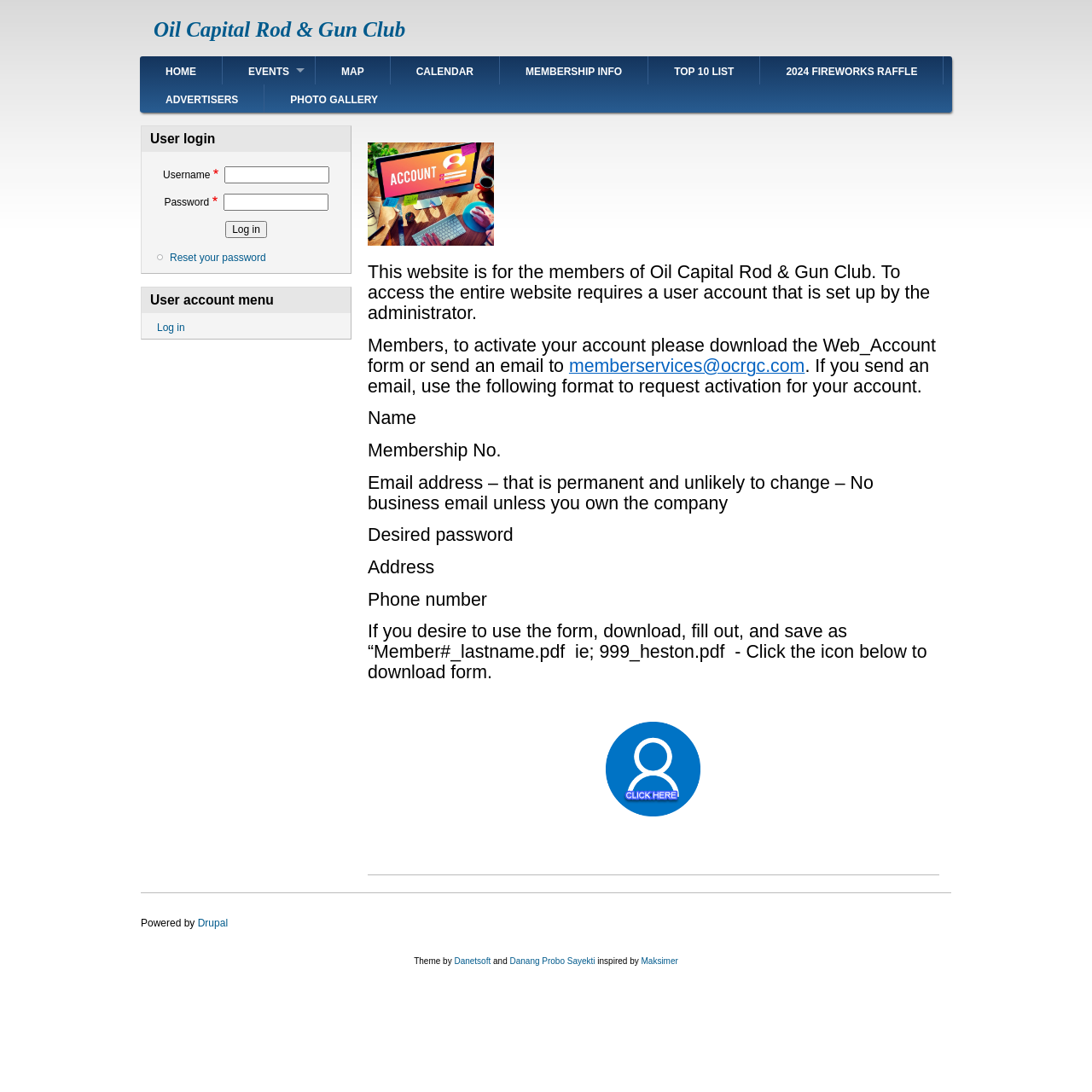Create a detailed narrative of the webpage’s visual and textual elements.

The webpage is titled "User Accounts | Oil Capital Rod & Gun Club" and appears to be a login page for members of the club. At the top, there is a heading with the club's name, accompanied by a link to the homepage. Below this, there is a navigation menu with links to various pages, including "HOME", "EVENTS", "MAP", "CALENDAR", "MEMBERSHIP INFO", "TOP 10 LIST", "2024 FIREWORKS RAFFLE", "ADVERTISERS", and "PHOTO GALLERY".

The main content of the page is an article that explains the purpose of the website, which is for members of the Oil Capital Rod & Gun Club. To access the entire website, a user account is required, which can be set up by the administrator. The article provides instructions on how to activate an account, including downloading a form or sending an email to the administrator with specific information.

Below this, there is a login form with fields for username and password, as well as a "Log in" button. There is also a link to reset a forgotten password. To the right of the login form, there is a navigation menu with a link to log in.

At the bottom of the page, there are credits for the website's theme and design, including links to the designers' websites.

There is one image on the page, which appears to be a downloadable form for activating a user account.